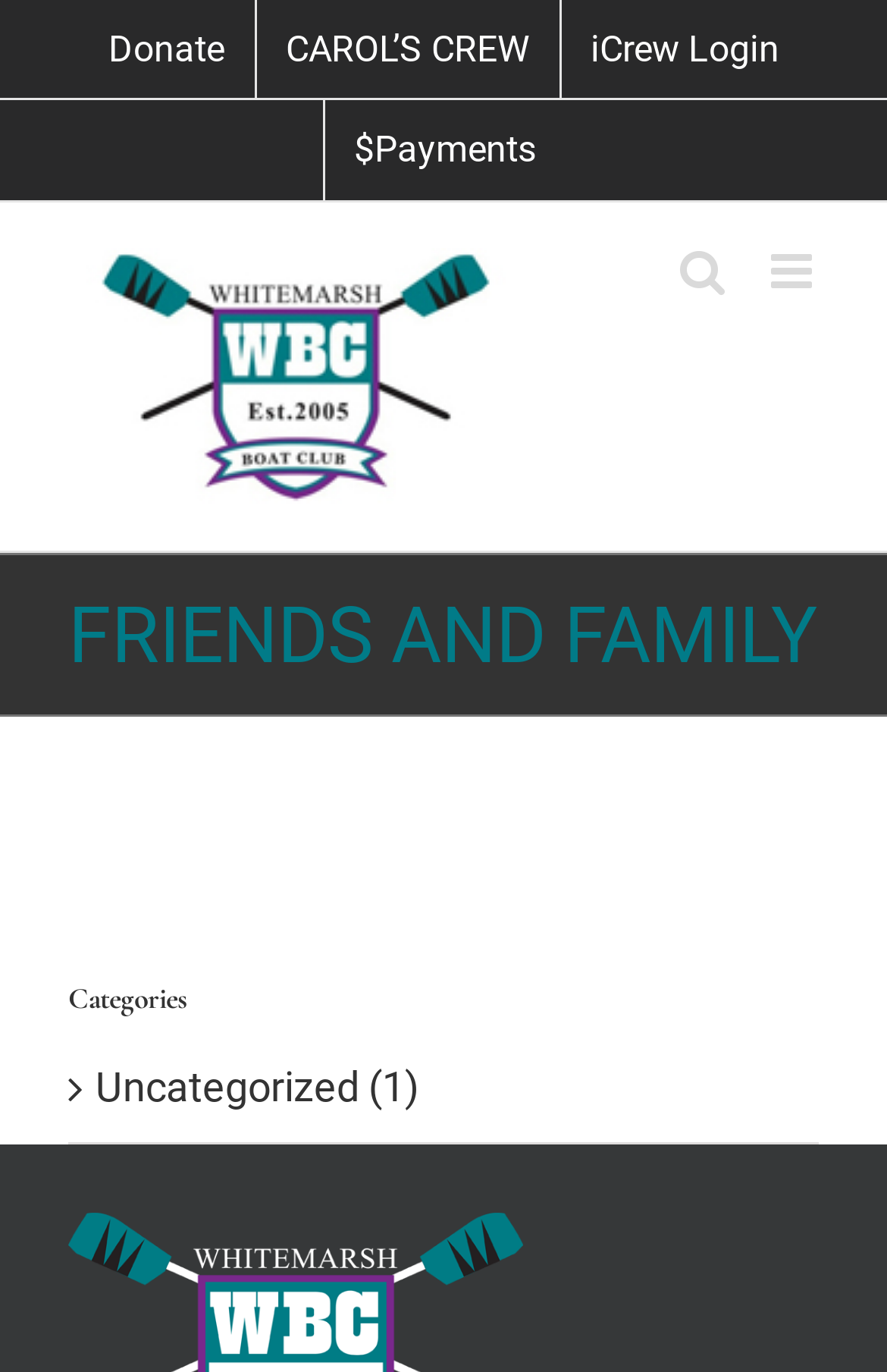Locate the bounding box coordinates of the area to click to fulfill this instruction: "View Whitemarsh Boat Club Logo". The bounding box should be presented as four float numbers between 0 and 1, in the order [left, top, right, bottom].

[0.077, 0.181, 0.59, 0.368]